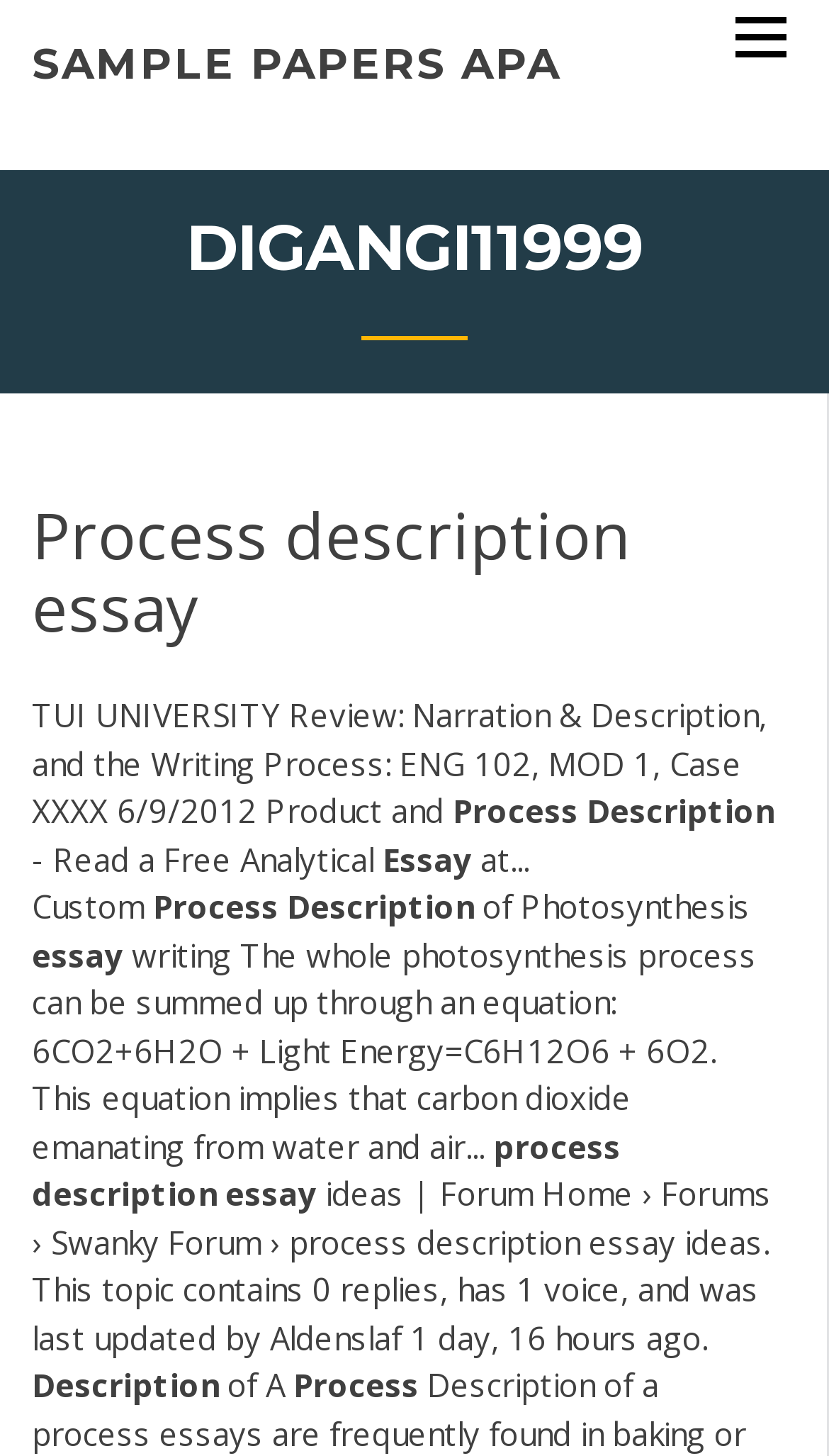Provide an in-depth caption for the elements present on the webpage.

The webpage appears to be an educational resource focused on process description essays. At the top-left corner, there is a link labeled "SAMPLE PAPERS APA". On the top-right corner, there is another link with no label. 

Below the links, there is a heading "DIGANGI11999" that spans almost the entire width of the page. Under this heading, there is a subheading "Process description essay" followed by a block of text that describes a university review of a writing process course. 

The main content of the page is divided into several sections. The first section discusses the writing process, with a heading "Custom Process Description" followed by a brief description of photosynthesis. The text explains the equation for photosynthesis and provides a detailed description of the process.

The next section appears to be a forum discussion, with a heading "process description essay ideas" and a brief description of the topic, including the number of replies and the last update time.

Finally, at the bottom of the page, there is another section with a heading "Description of A Process" that seems to be a continuation of the discussion on process description essays.